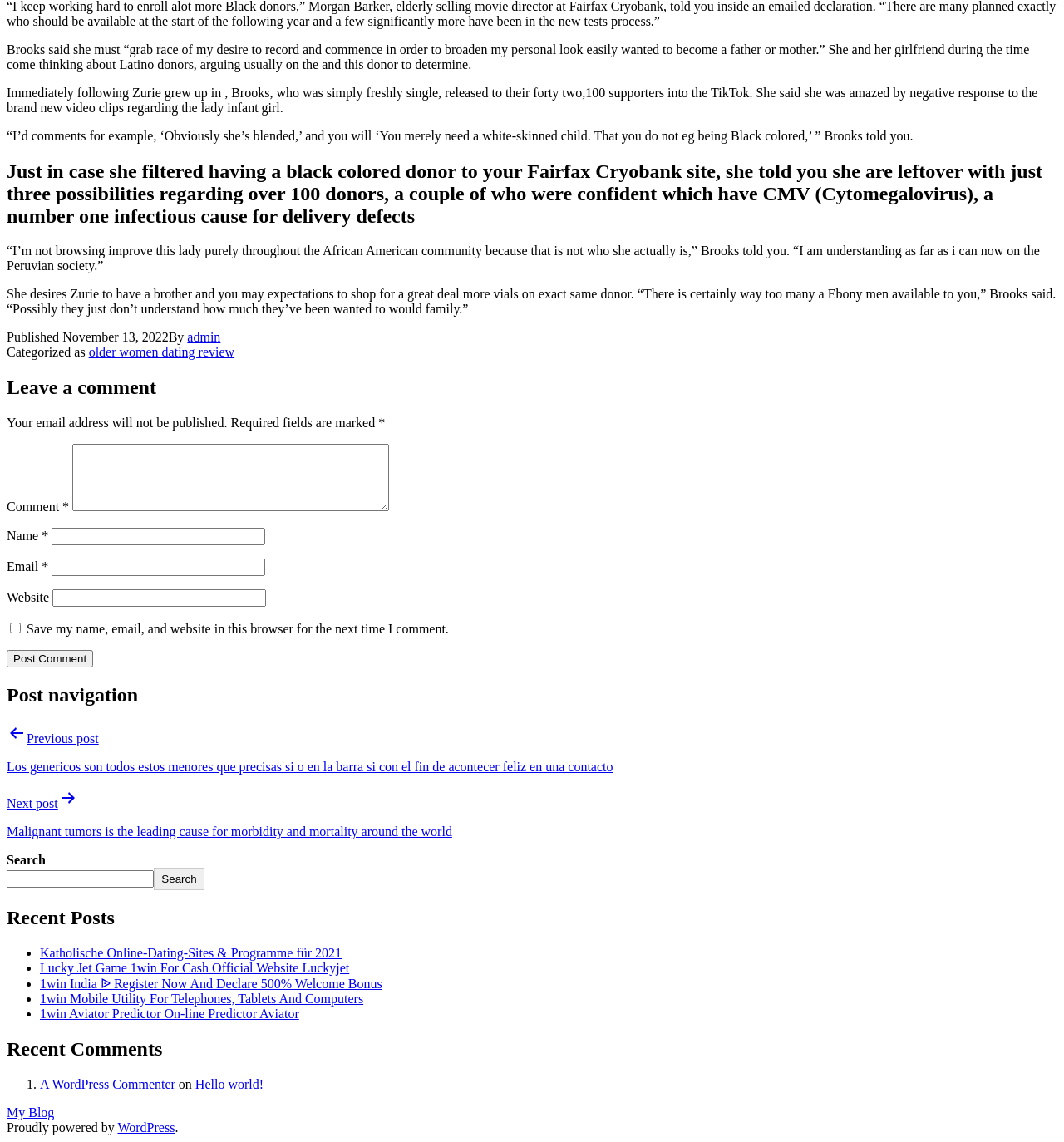Using the element description provided, determine the bounding box coordinates in the format (top-left x, top-left y, bottom-right x, bottom-right y). Ensure that all values are floating point numbers between 0 and 1. Element description: older women dating review

[0.083, 0.302, 0.22, 0.315]